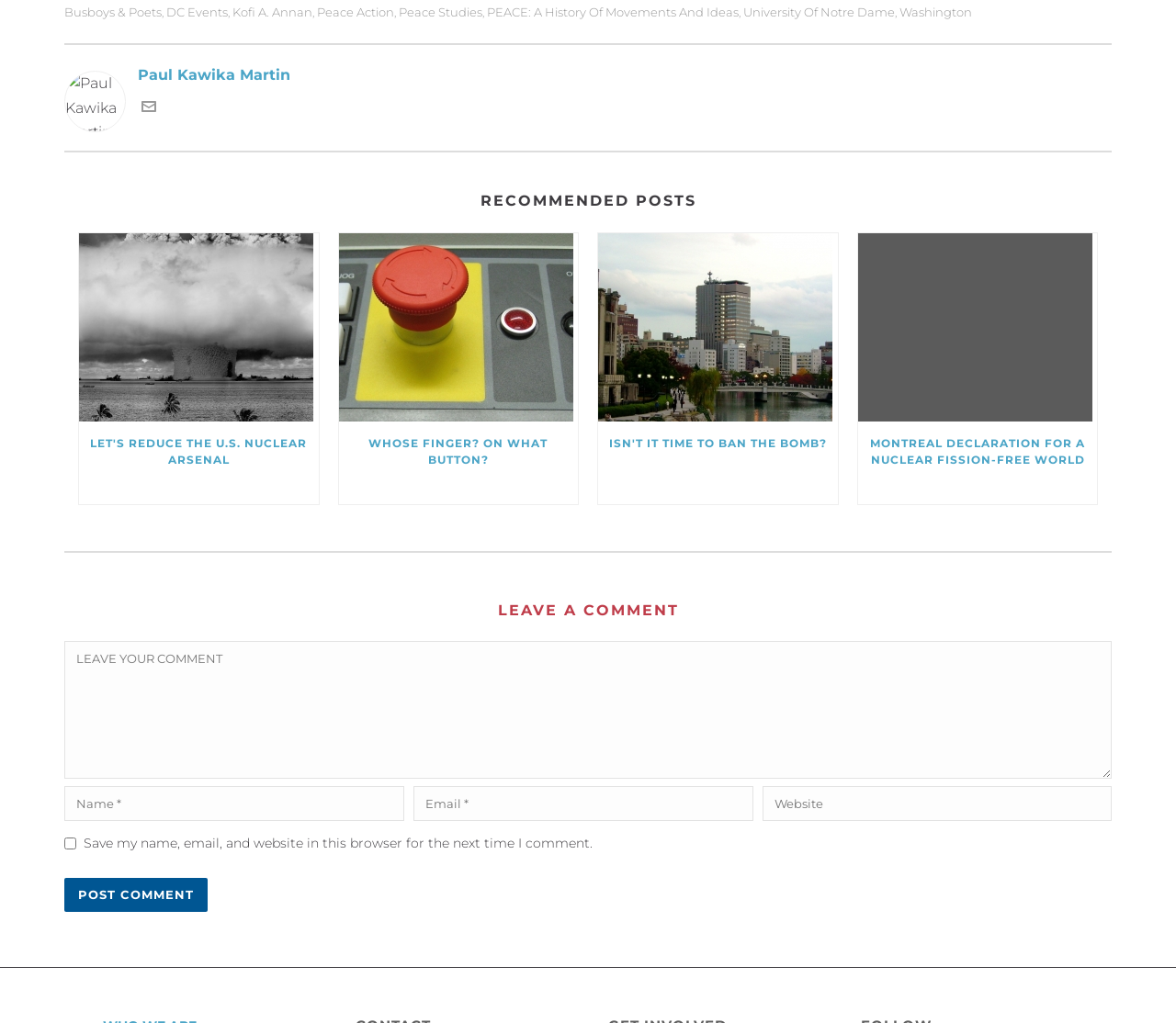Please identify the bounding box coordinates of the clickable element to fulfill the following instruction: "Leave a comment on the article". The coordinates should be four float numbers between 0 and 1, i.e., [left, top, right, bottom].

[0.055, 0.626, 0.945, 0.761]